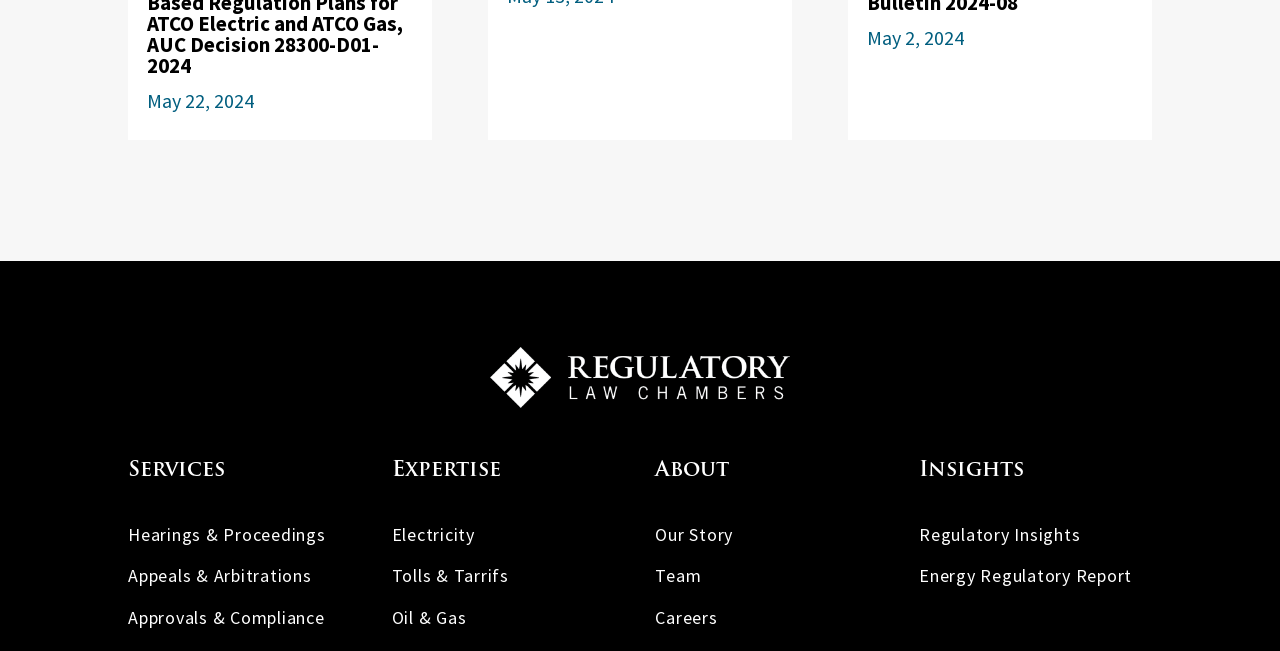Based on the image, please respond to the question with as much detail as possible:
What is the date on the top left?

The date on the top left can be found by looking at the StaticText element with the bounding box coordinates [0.115, 0.136, 0.198, 0.174], which contains the text 'May 22, 2024'.